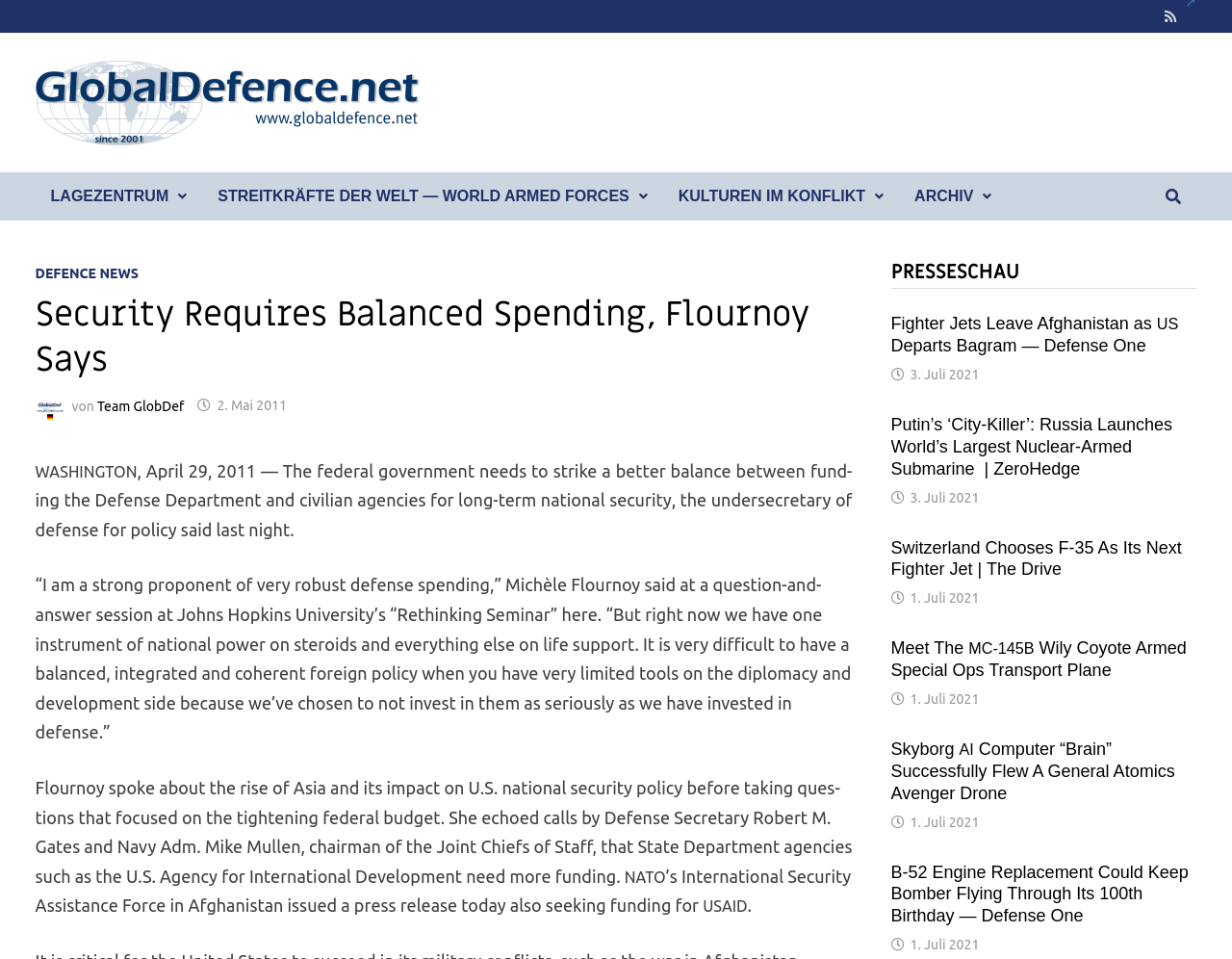Specify the bounding box coordinates of the area that needs to be clicked to achieve the following instruction: "Visit the LAGEZENTRUM page".

[0.029, 0.18, 0.164, 0.23]